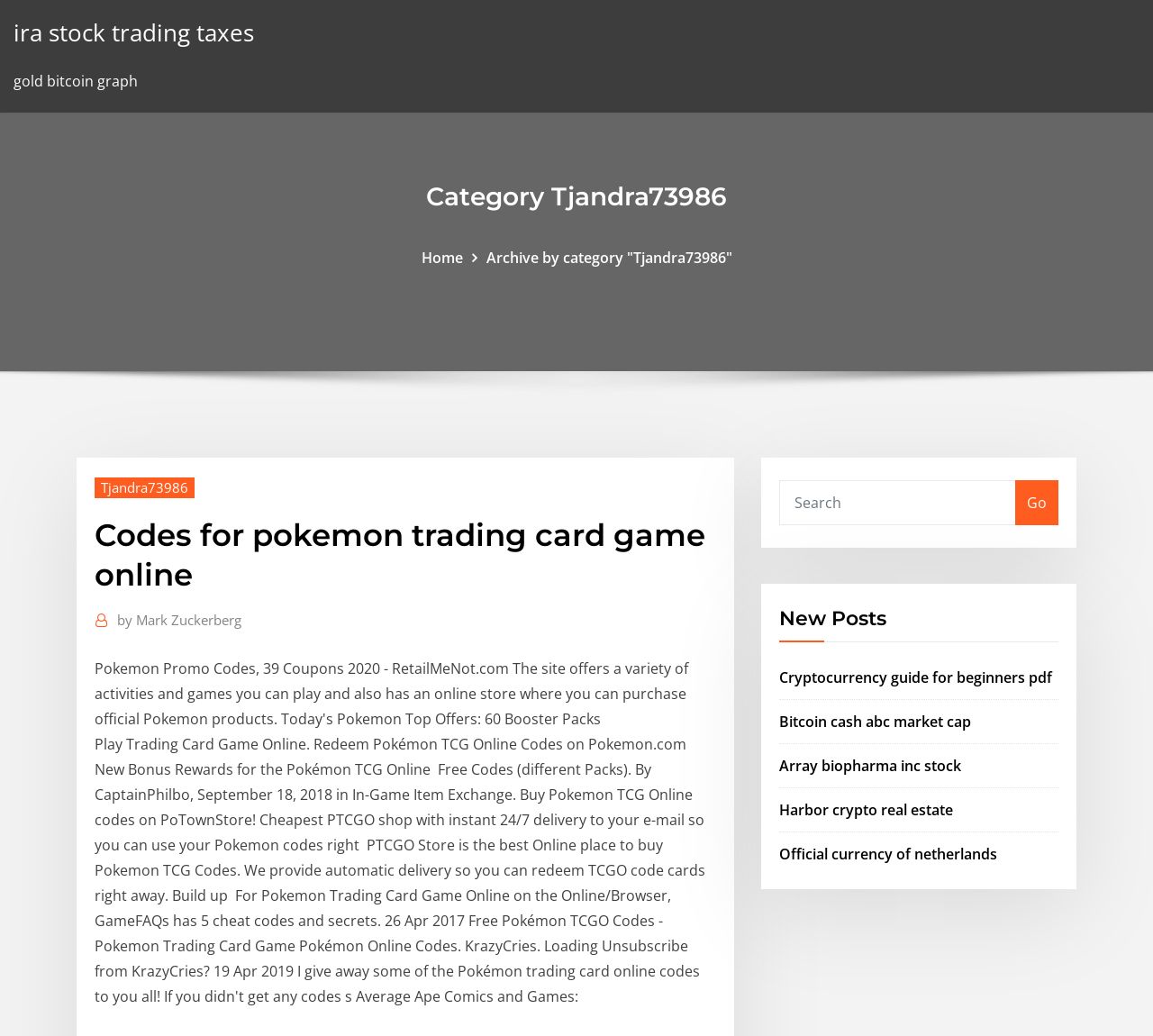Is the search box required?
Look at the image and respond with a one-word or short phrase answer.

No